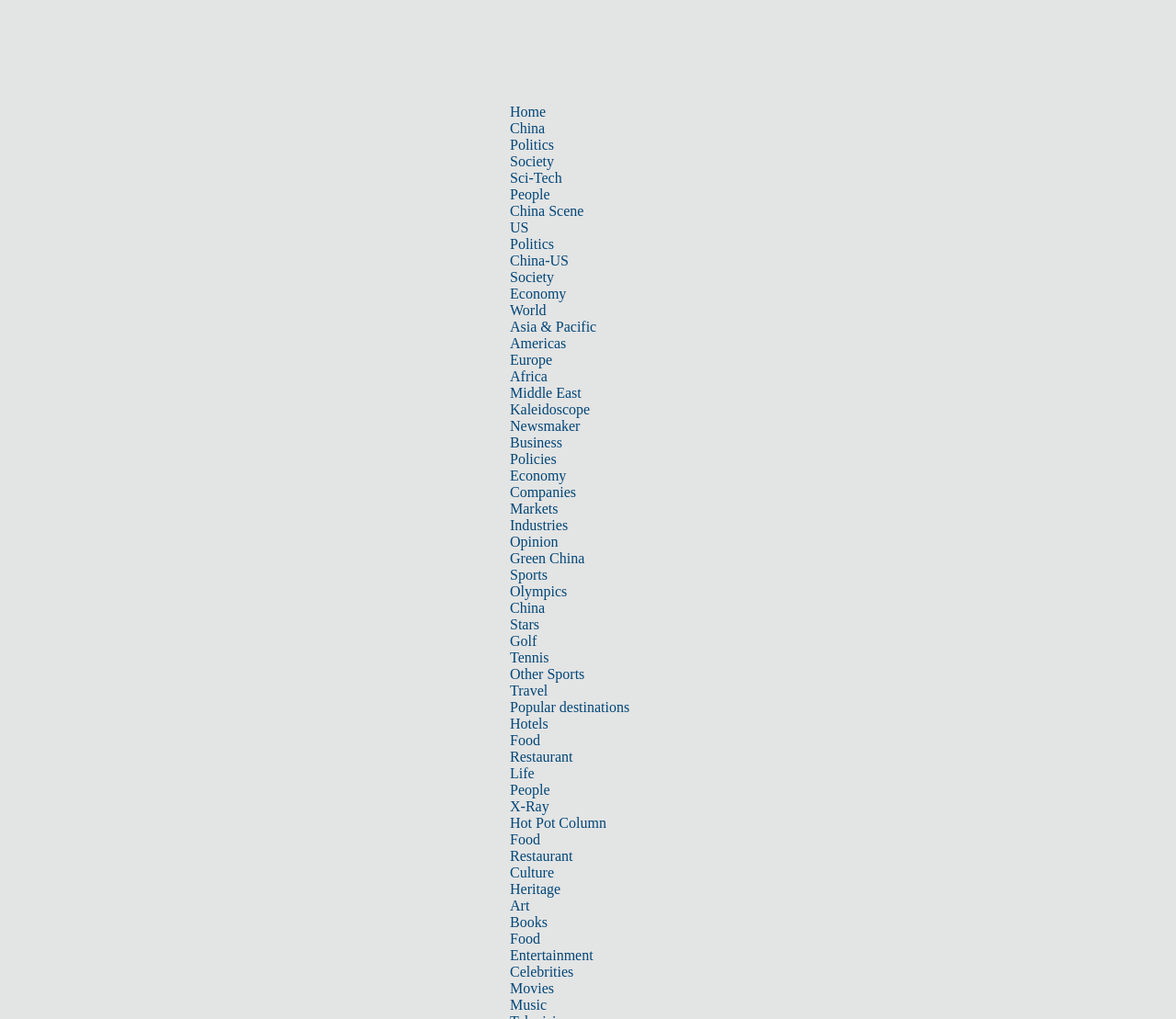Determine the bounding box coordinates of the UI element described by: "Middle East".

[0.434, 0.378, 0.494, 0.393]